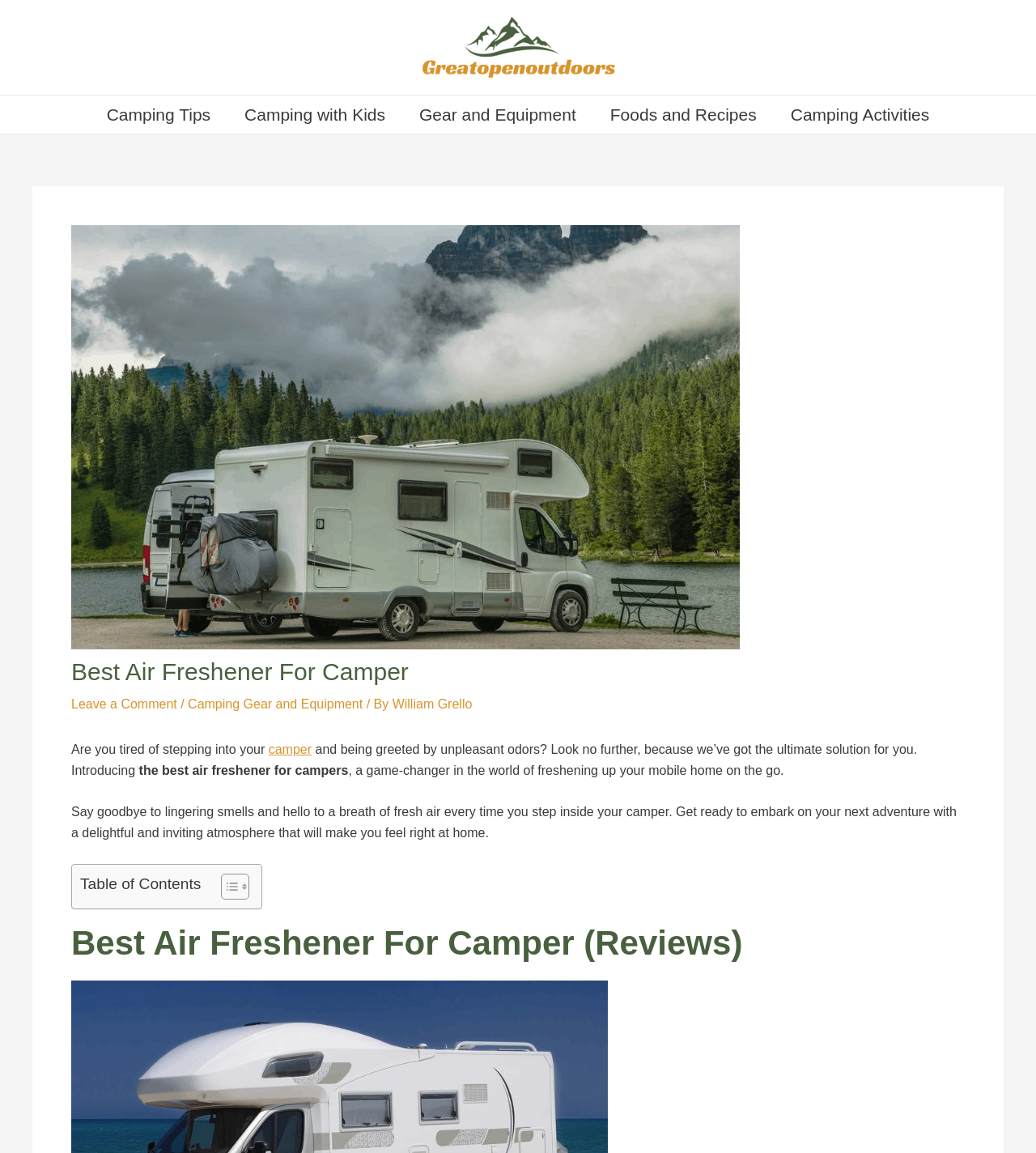Please provide a one-word or short phrase answer to the question:
What is the purpose of the 'Toggle Table of Content' button?

To show or hide table of contents